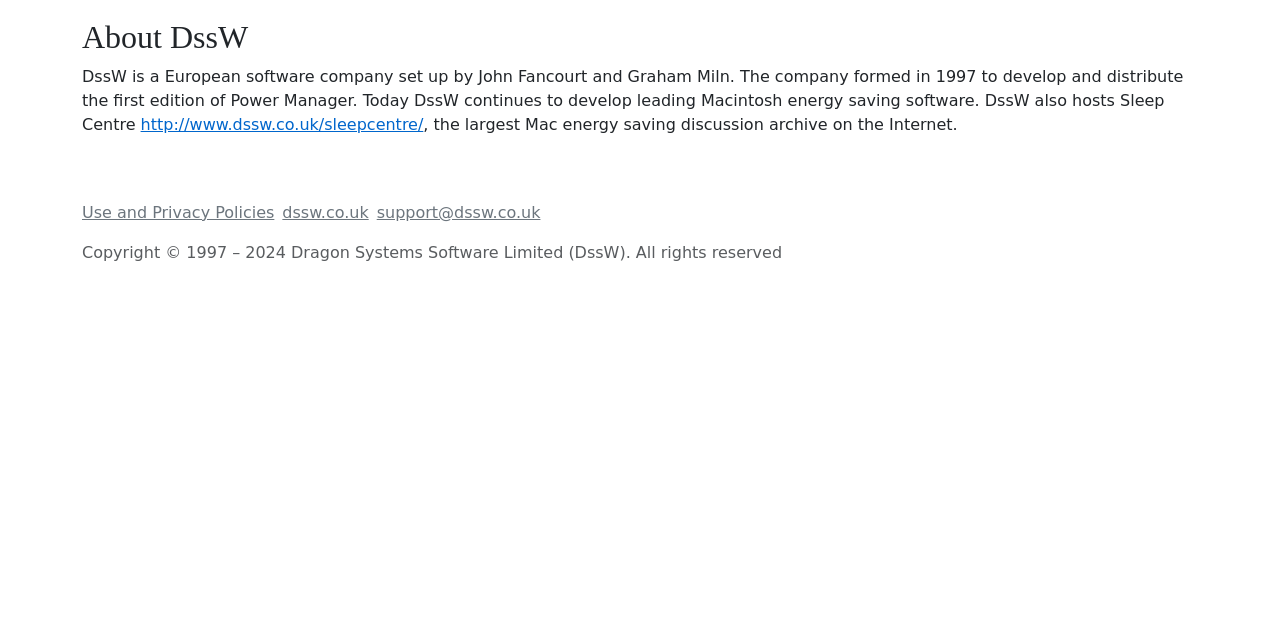Please find the bounding box for the UI component described as follows: "support@dssw.co.uk".

[0.294, 0.317, 0.422, 0.347]